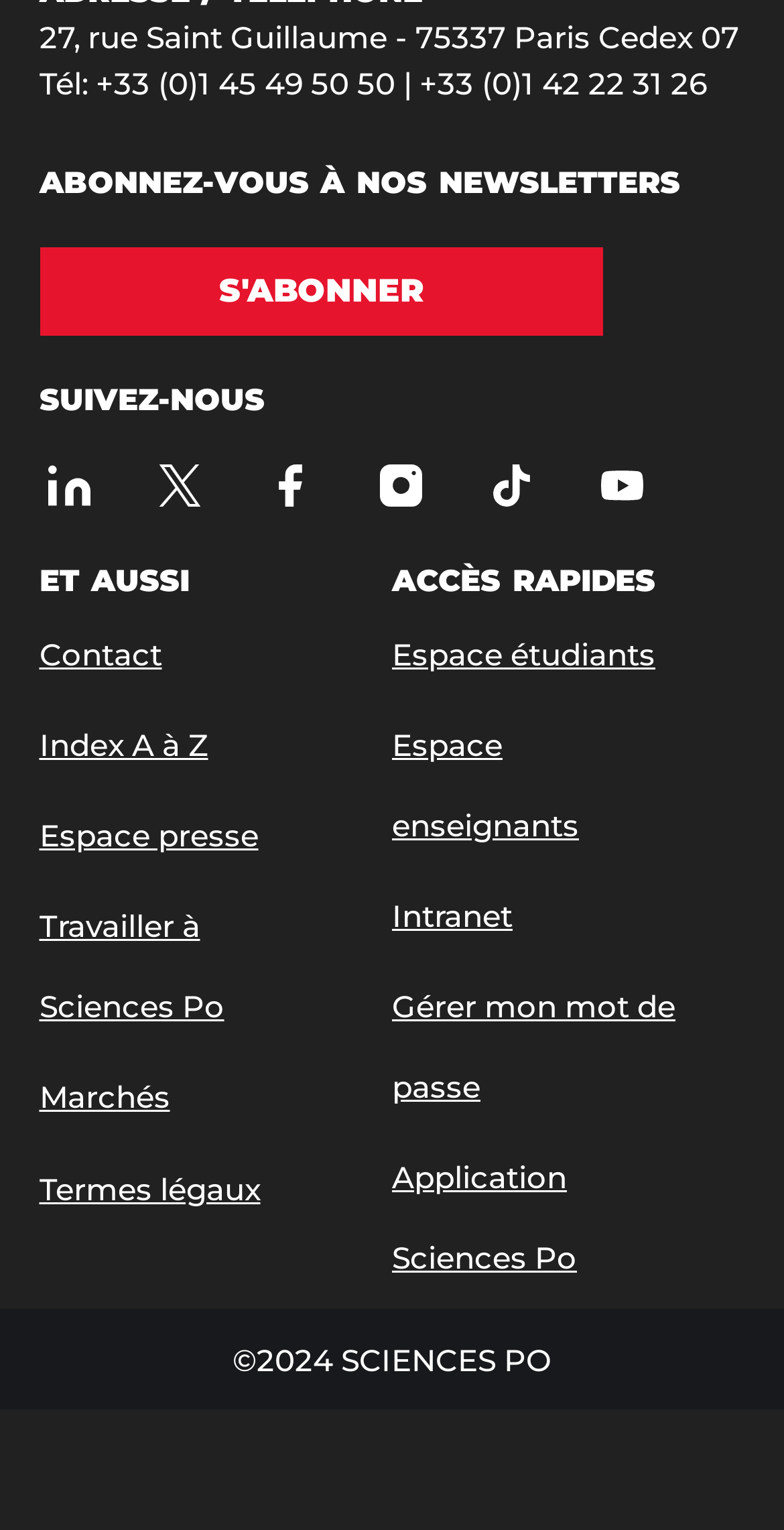Carefully examine the image and provide an in-depth answer to the question: What is the address of Sciences Po?

I found the address by looking at the StaticText element with the bounding box coordinates [0.05, 0.012, 0.942, 0.037] which contains the text '27, rue Saint Guillaume - 75337 Paris Cedex 07'.